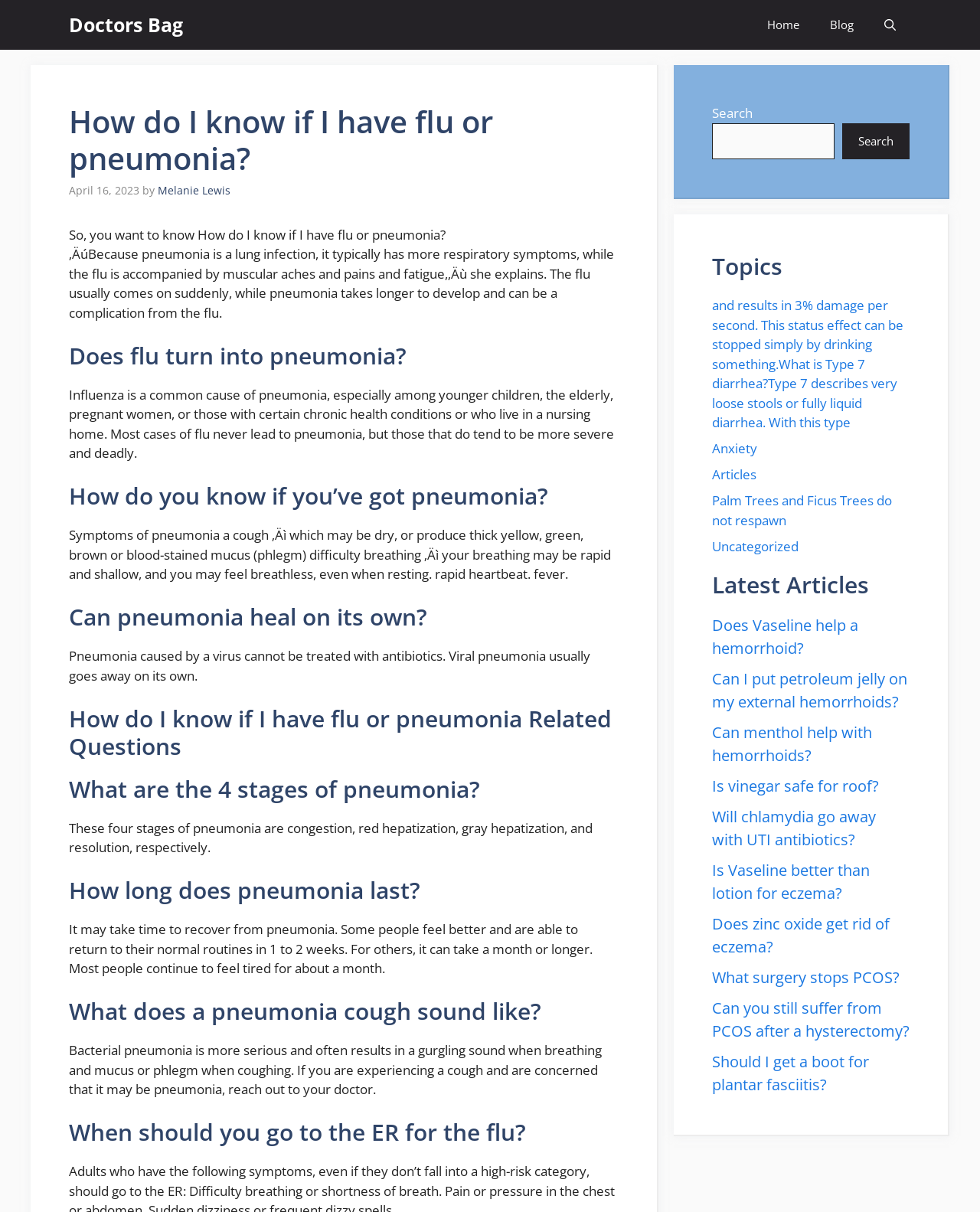Please predict the bounding box coordinates (top-left x, top-left y, bottom-right x, bottom-right y) for the UI element in the screenshot that fits the description: Back to the top

None